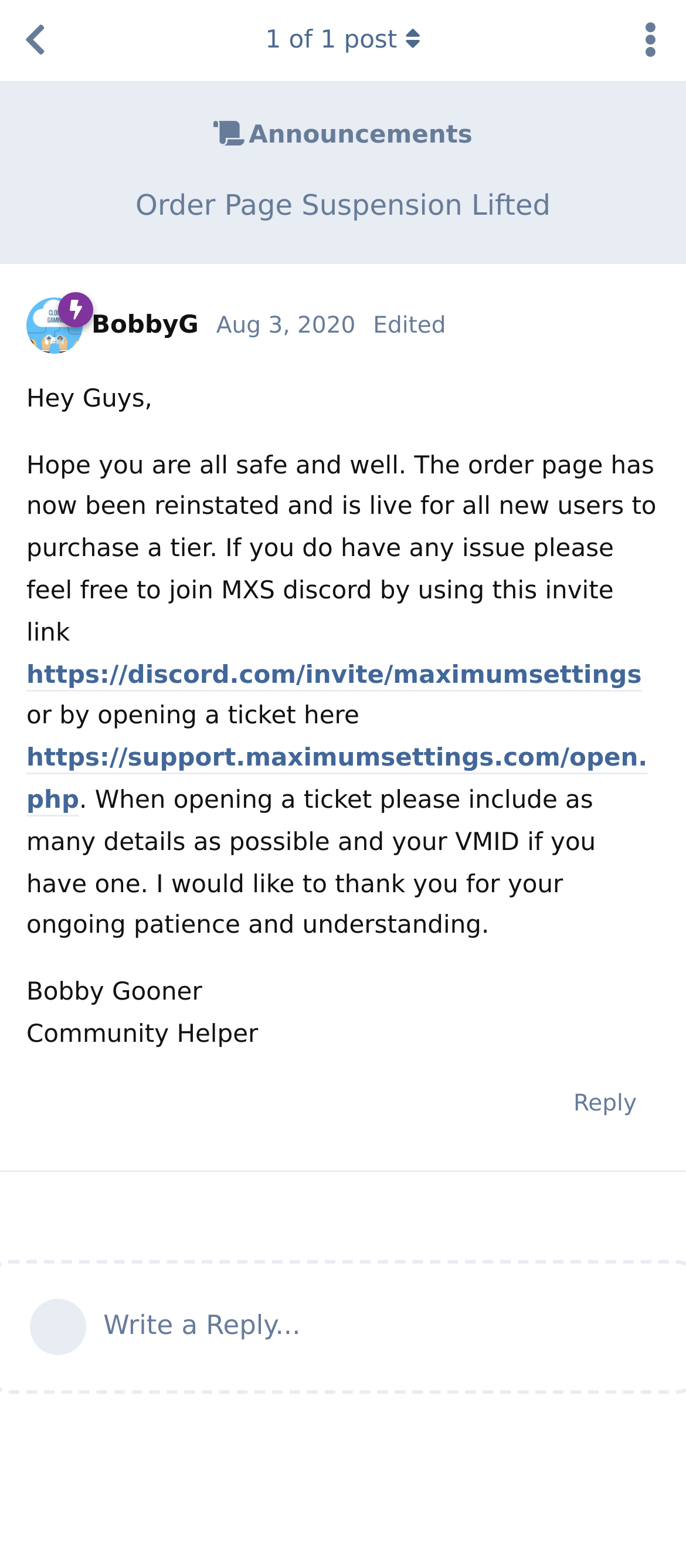Please find the bounding box coordinates of the clickable region needed to complete the following instruction: "Reply to the post". The bounding box coordinates must consist of four float numbers between 0 and 1, i.e., [left, top, right, bottom].

[0.803, 0.684, 0.962, 0.725]